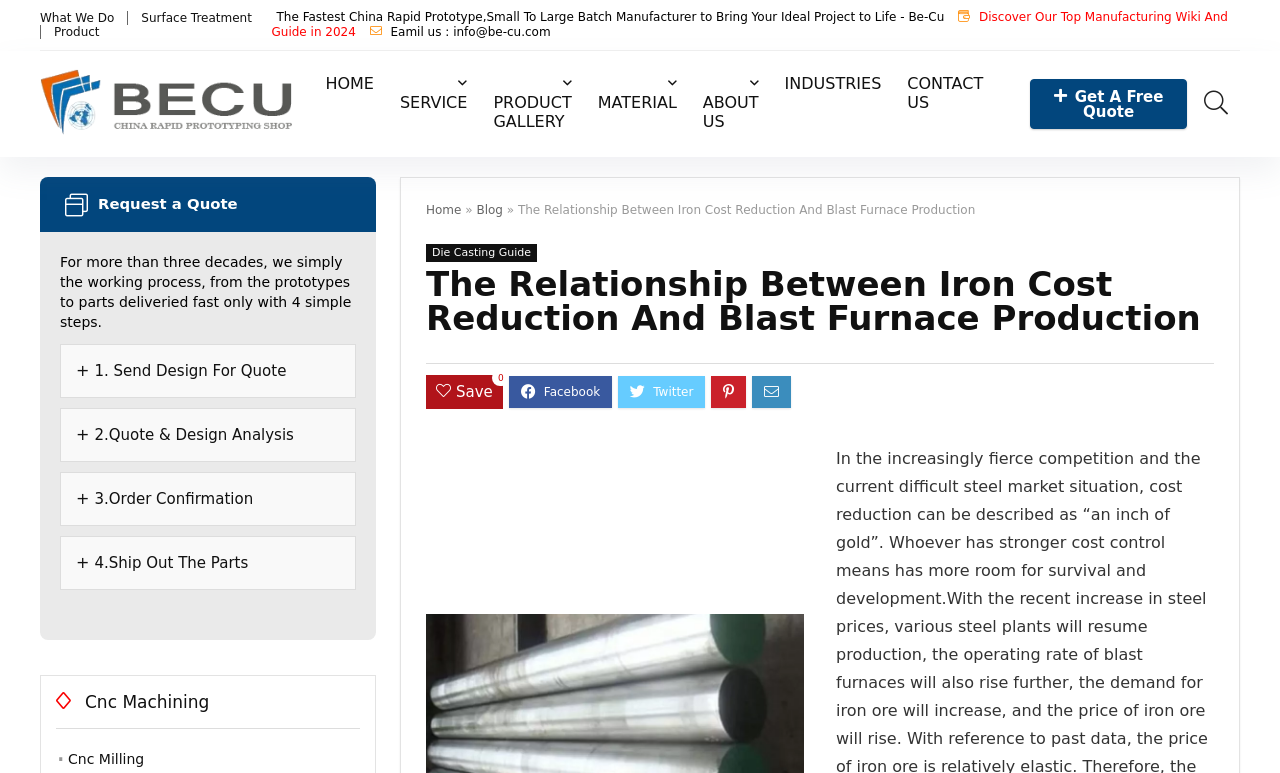Specify the bounding box coordinates of the area to click in order to execute this command: 'View the 'News & insights' page'. The coordinates should consist of four float numbers ranging from 0 to 1, and should be formatted as [left, top, right, bottom].

None